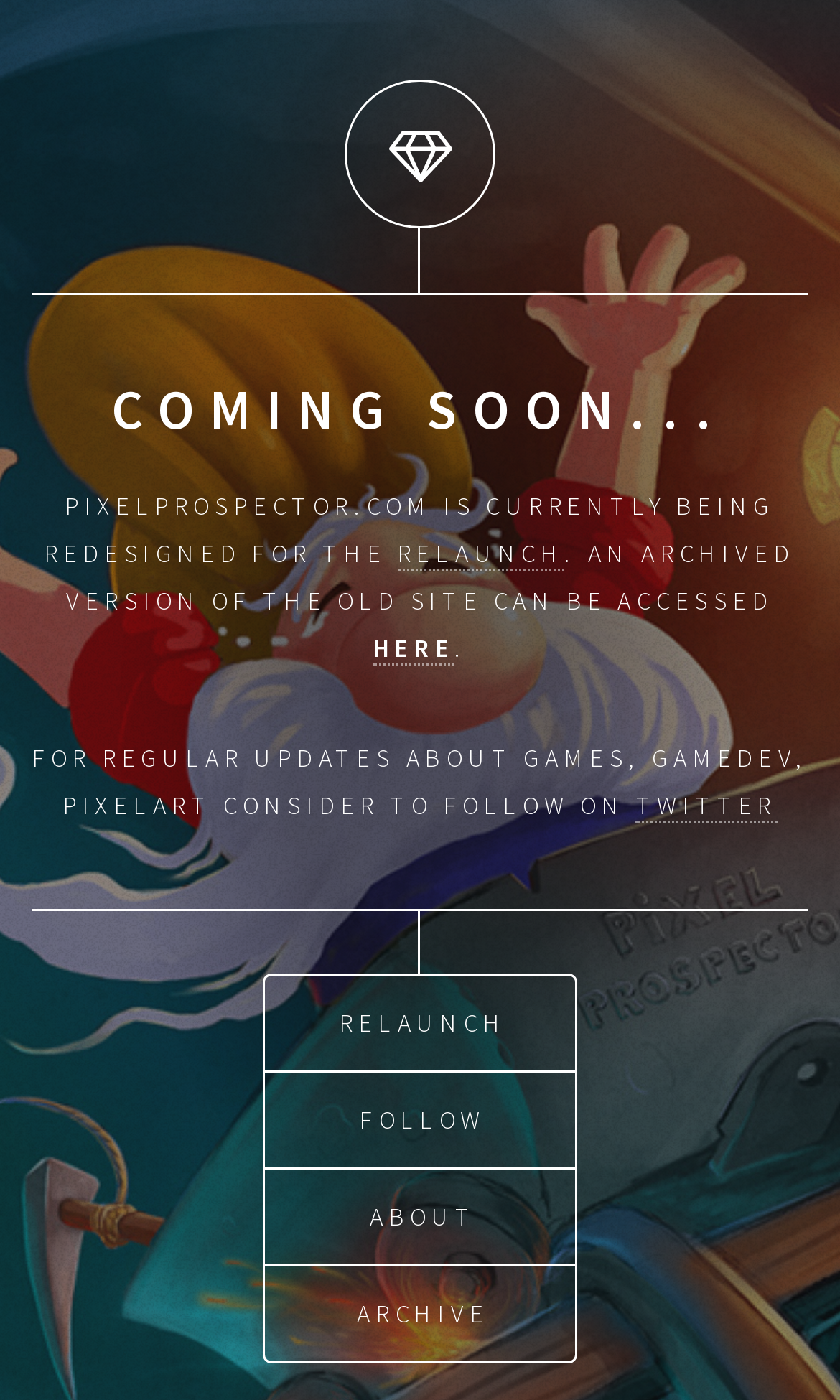Create an elaborate caption for the webpage.

The webpage is a coming soon page for PixelProspector.com, which is currently being redesigned. At the top, there is a large heading that reads "COMING SOON..." in a prominent position. Below the heading, there is a paragraph of text that explains the redesign and provides information about accessing an archived version of the old site. 

The paragraph is divided into two parts, with a link to "RELAUNCH" in the middle. The first part of the paragraph is on the left, while the second part is on the right, with the "RELAUNCH" link separating them. 

Further down, there is another paragraph that invites visitors to follow the website's Twitter account for regular updates about games, game development, and pixel art. This paragraph is also positioned near the top of the page. 

On the left side of the page, there are four links stacked vertically: "RELAUNCH", "FOLLOW", "ABOUT", and "ARCHIVE". These links are positioned near the bottom of the page.